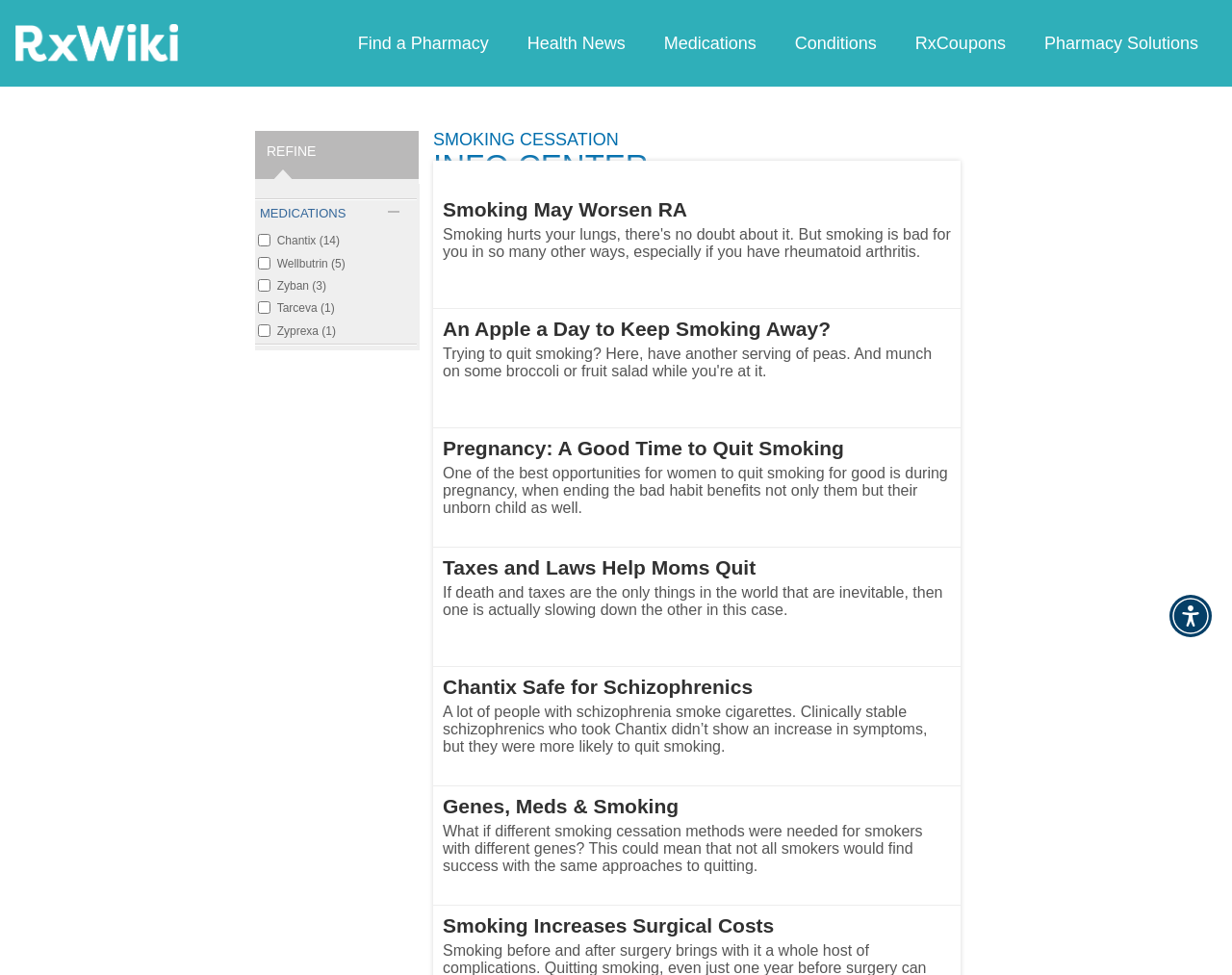Please answer the following question using a single word or phrase: 
What is the name of the website?

RxWiki